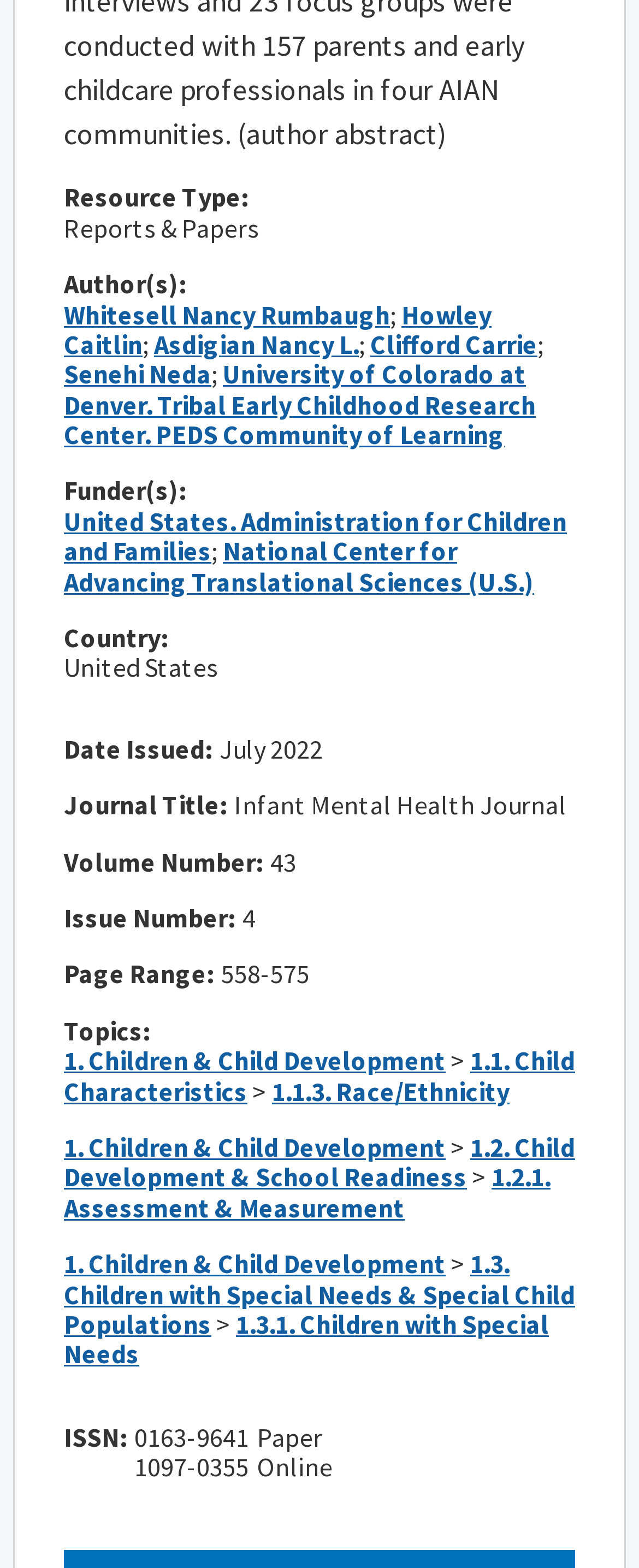Determine the bounding box coordinates of the clickable element to complete this instruction: "Access the online version of the paper". Provide the coordinates in the format of four float numbers between 0 and 1, [left, top, right, bottom].

[0.403, 0.925, 0.521, 0.946]